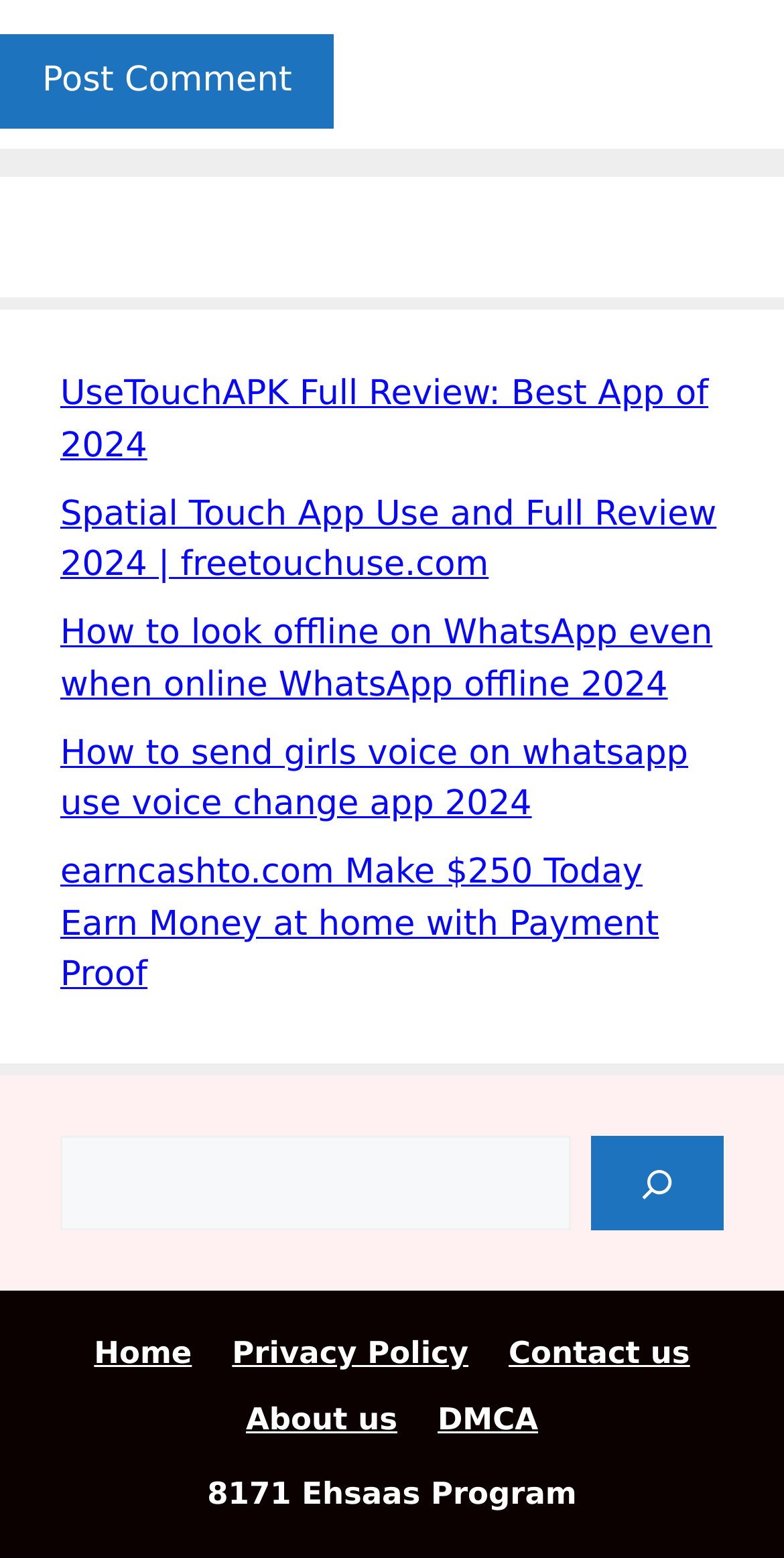Given the element description "DMCA", identify the bounding box of the corresponding UI element.

[0.558, 0.899, 0.686, 0.922]